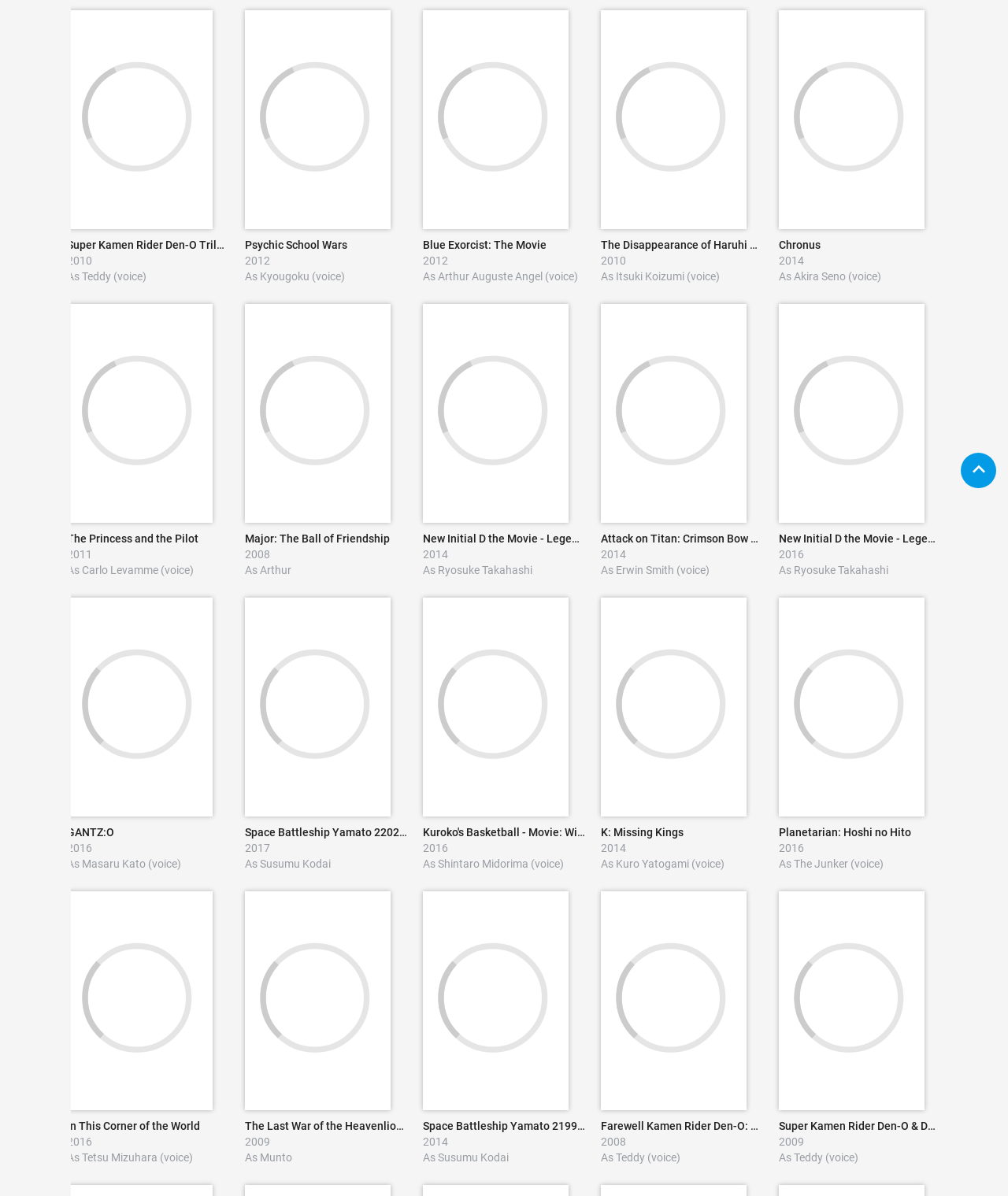Provide the bounding box coordinates of the HTML element this sentence describes: "Blue Exorcist: The Movie". The bounding box coordinates consist of four float numbers between 0 and 1, i.e., [left, top, right, bottom].

[0.42, 0.199, 0.542, 0.21]